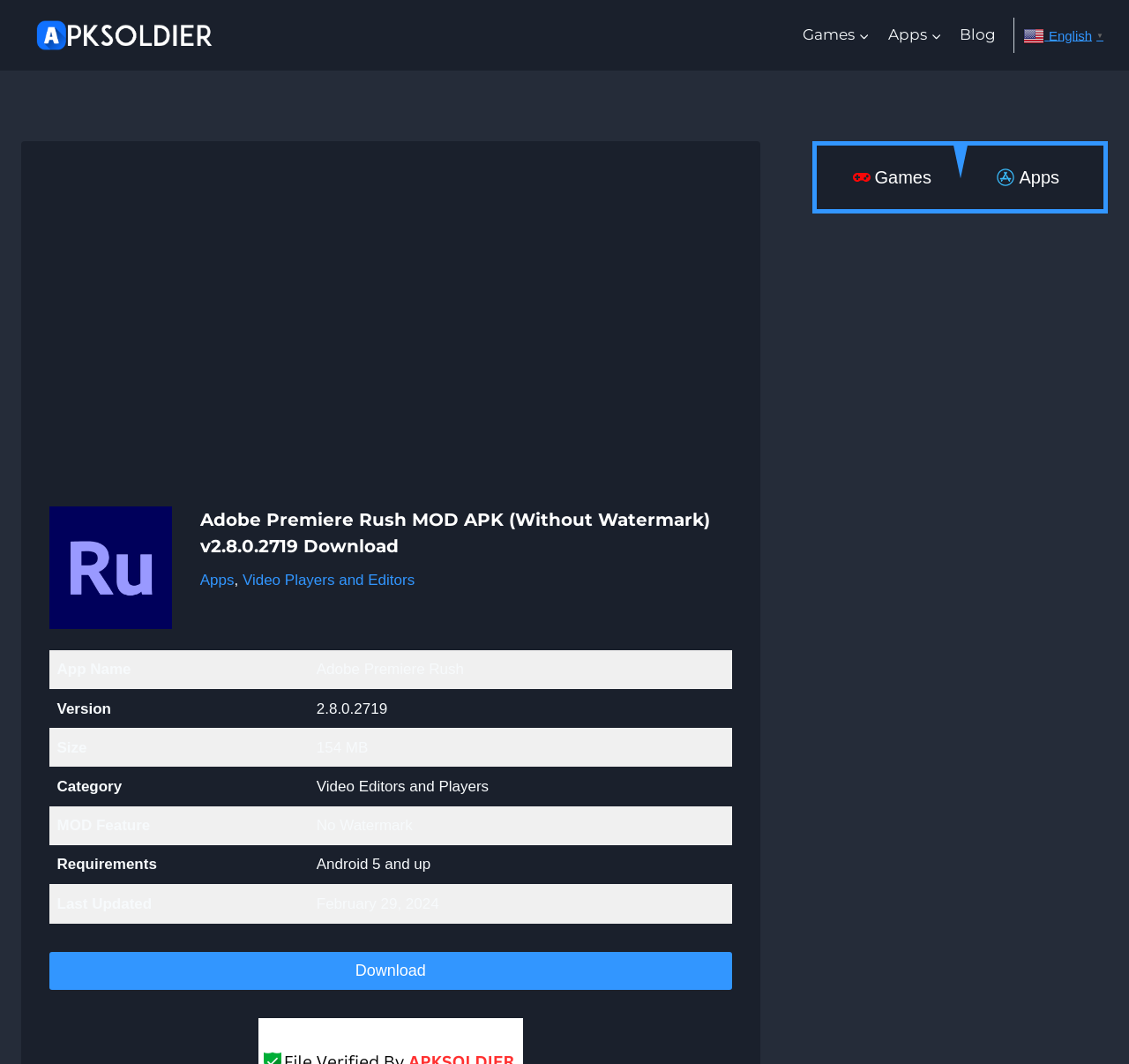Illustrate the webpage's structure and main components comprehensively.

This webpage is about Adobe Premiere Rush MOD APK, a video editing app. At the top left corner, there is a logo of APKSOLDIER, which is a clickable link. Next to the logo, there is a primary navigation menu with links to "Games", "Apps", and "Blog". On the top right corner, there is a language selection dropdown with an English flag icon.

Below the navigation menu, there is a large image of Adobe Premiere Rush Mod APK. To the right of the image, there is a heading that reads "Adobe Premiere Rush MOD APK (Without Watermark) v2.8.0.2719 Download". Below the heading, there are links to "Apps" and "Video Players and Editors" categories.

Underneath, there is a table with information about the app, including its name, version, size, category, MOD feature, requirements, and last updated date. The table has six rows, each with two columns.

At the bottom of the page, there is a call-to-action button that reads "Download". There are also some advertisements and other links to "Games" and "Apps" sections.